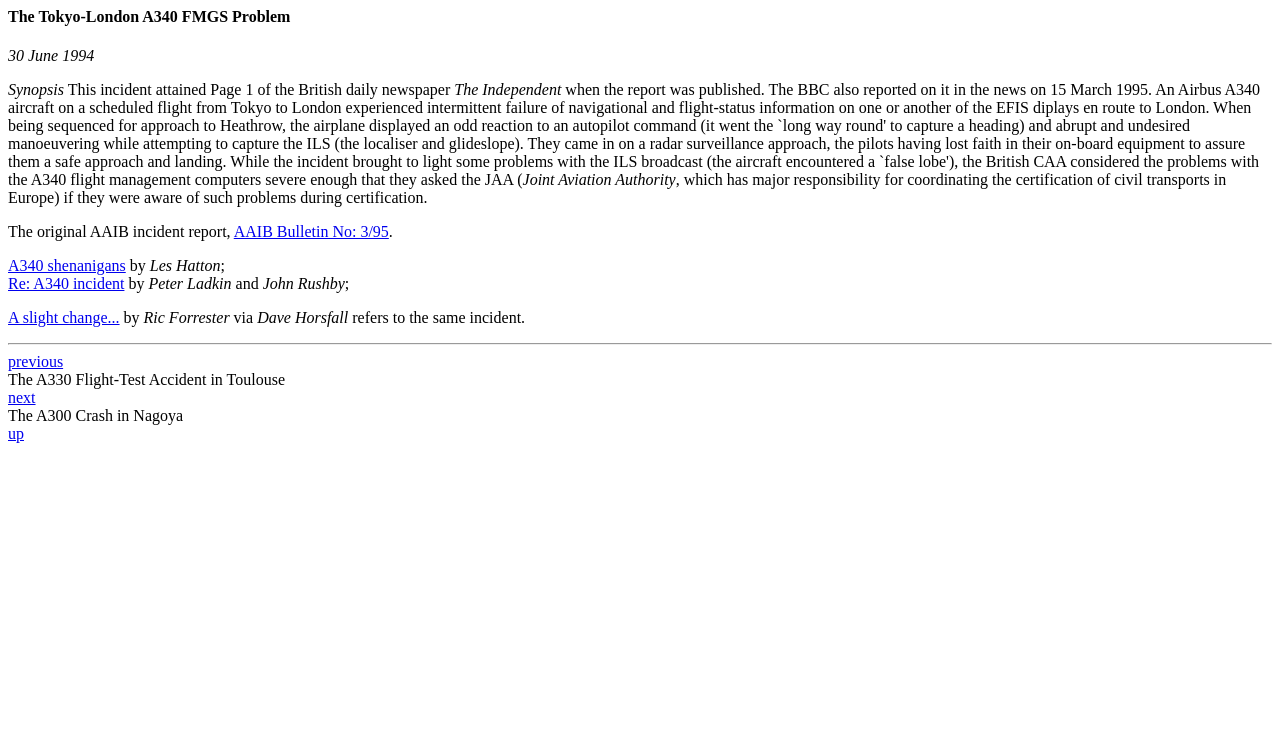Who is the author of 'A340 shenanigans'?
Provide a detailed and well-explained answer to the question.

The text 'A340 shenanigans' is followed by 'by Les Hatton', indicating that Les Hatton is the author of the mentioned article or report.